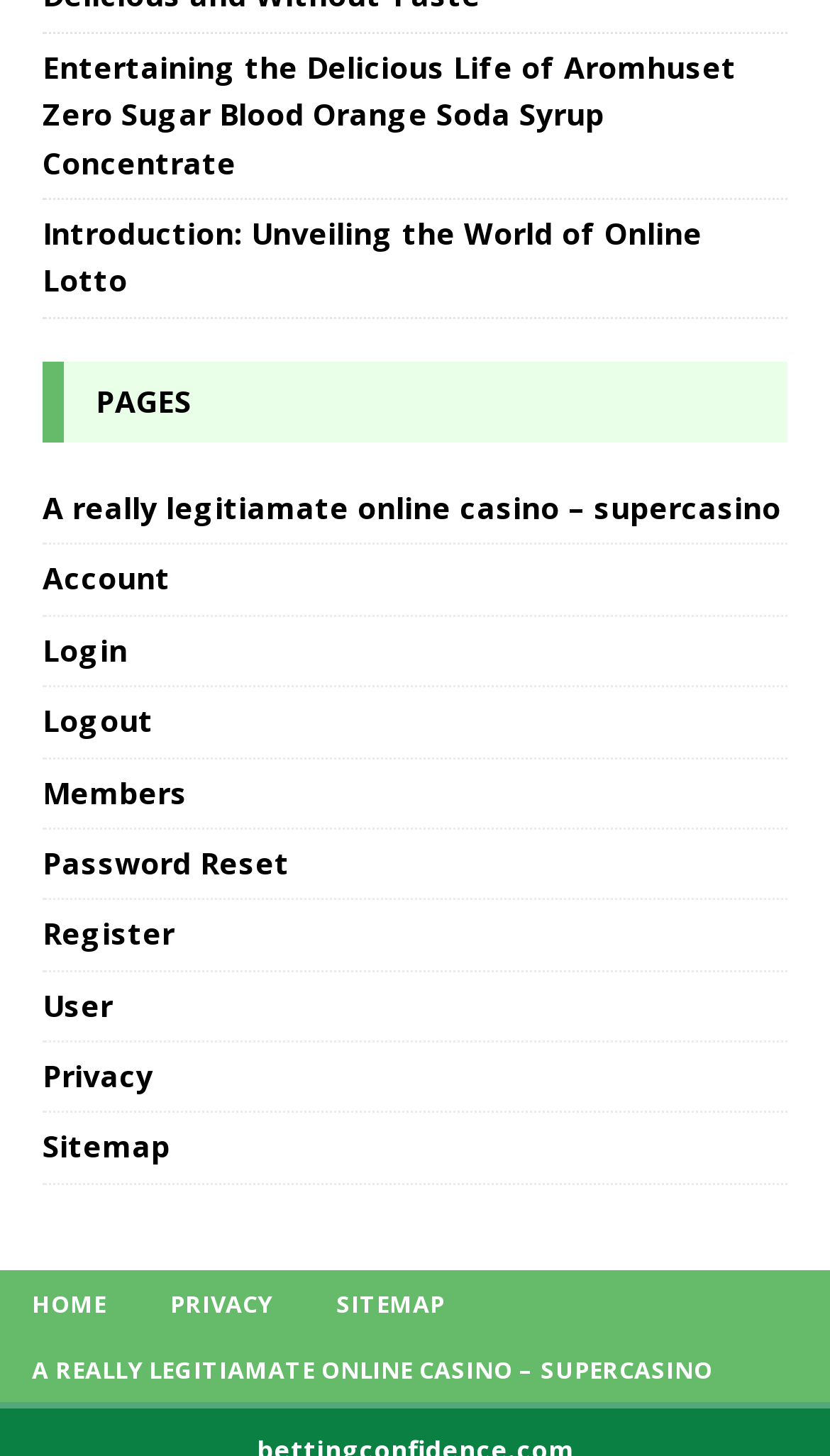Given the webpage screenshot, identify the bounding box of the UI element that matches this description: "Members".

[0.051, 0.521, 0.949, 0.57]